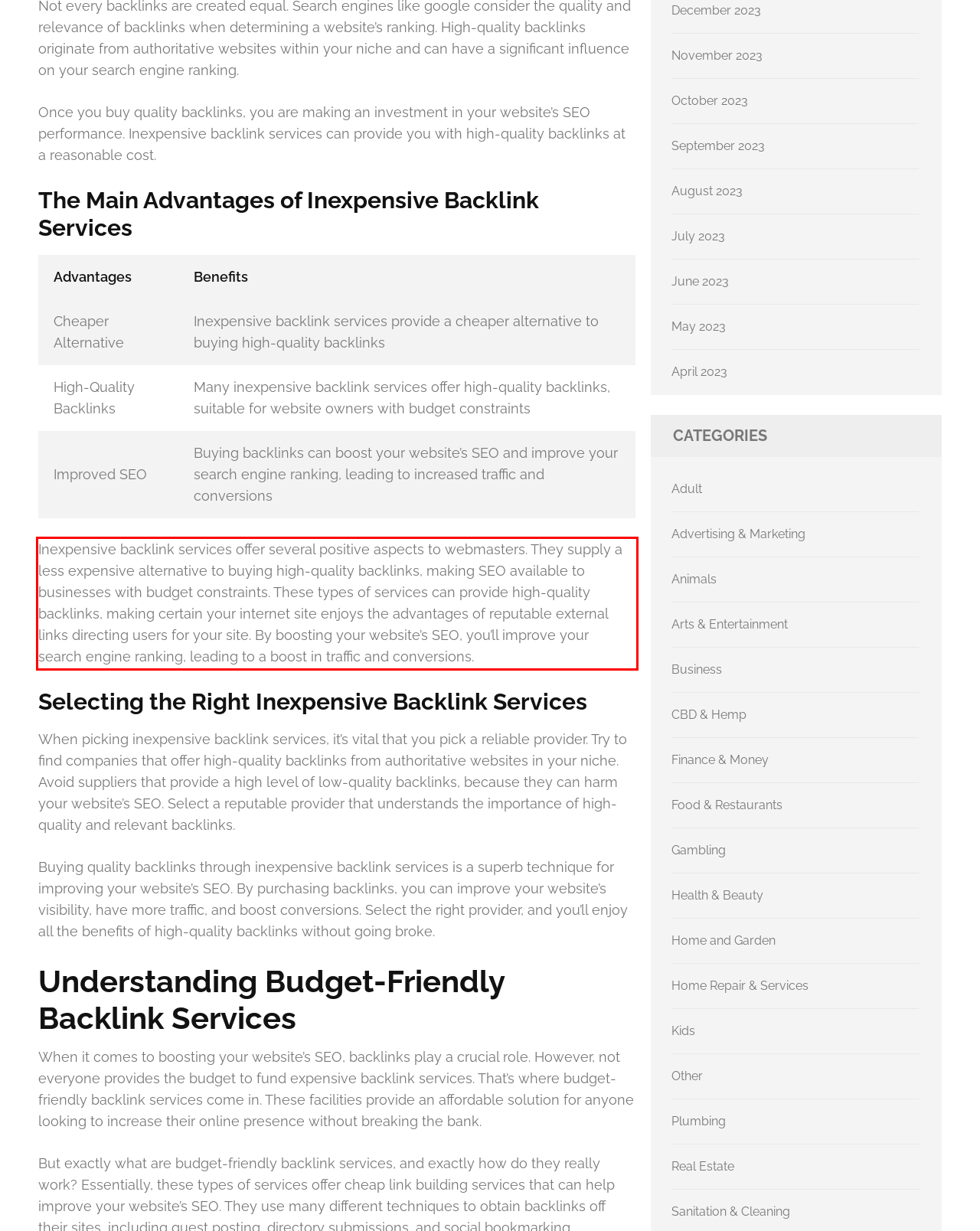Given a webpage screenshot with a red bounding box, perform OCR to read and deliver the text enclosed by the red bounding box.

Inexpensive backlink services offer several positive aspects to webmasters. They supply a less expensive alternative to buying high-quality backlinks, making SEO available to businesses with budget constraints. These types of services can provide high-quality backlinks, making certain your internet site enjoys the advantages of reputable external links directing users for your site. By boosting your website’s SEO, you’ll improve your search engine ranking, leading to a boost in traffic and conversions.